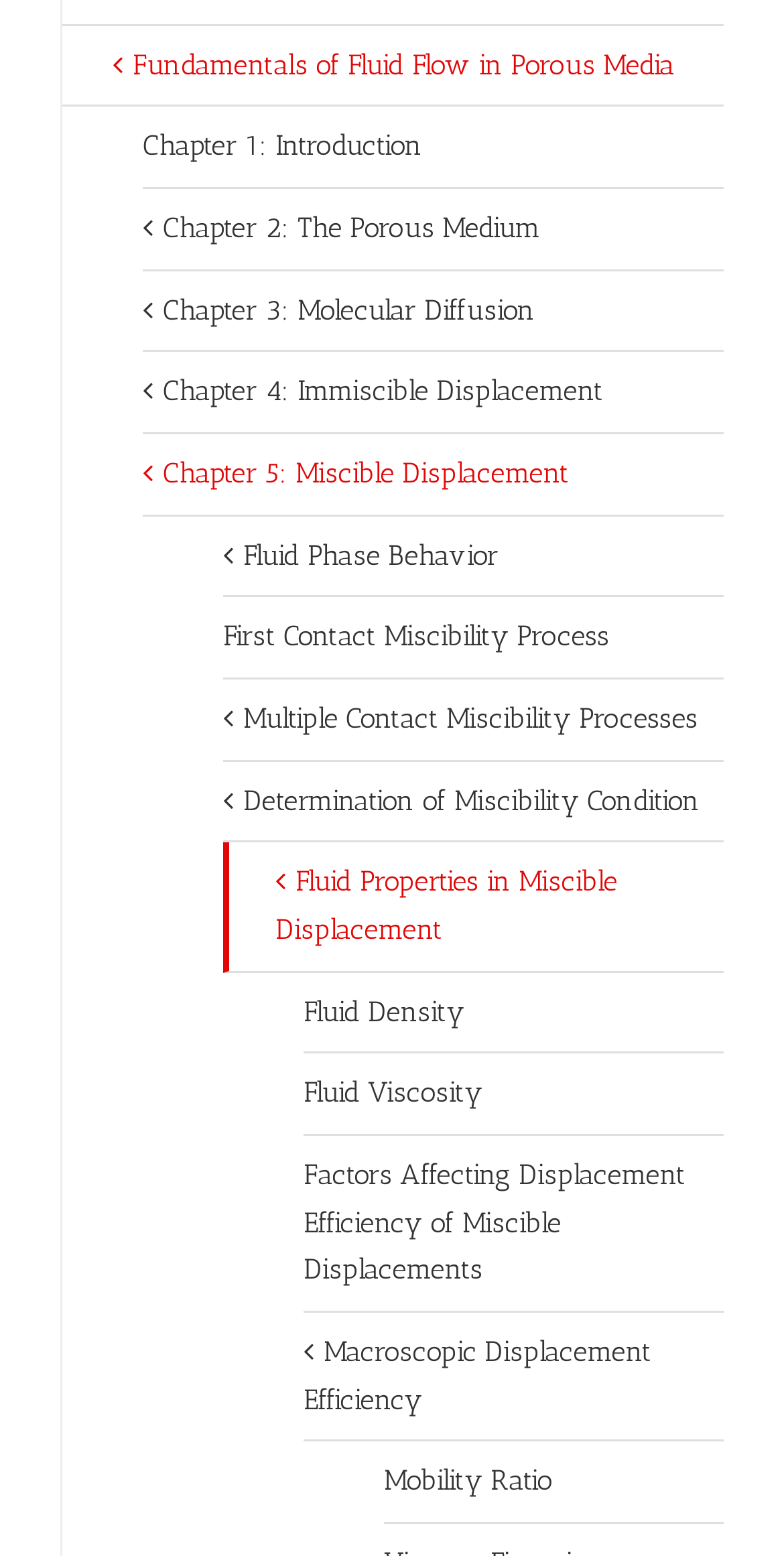Provide the bounding box coordinates for the area that should be clicked to complete the instruction: "Check Fluid Density".

[0.387, 0.625, 0.923, 0.677]